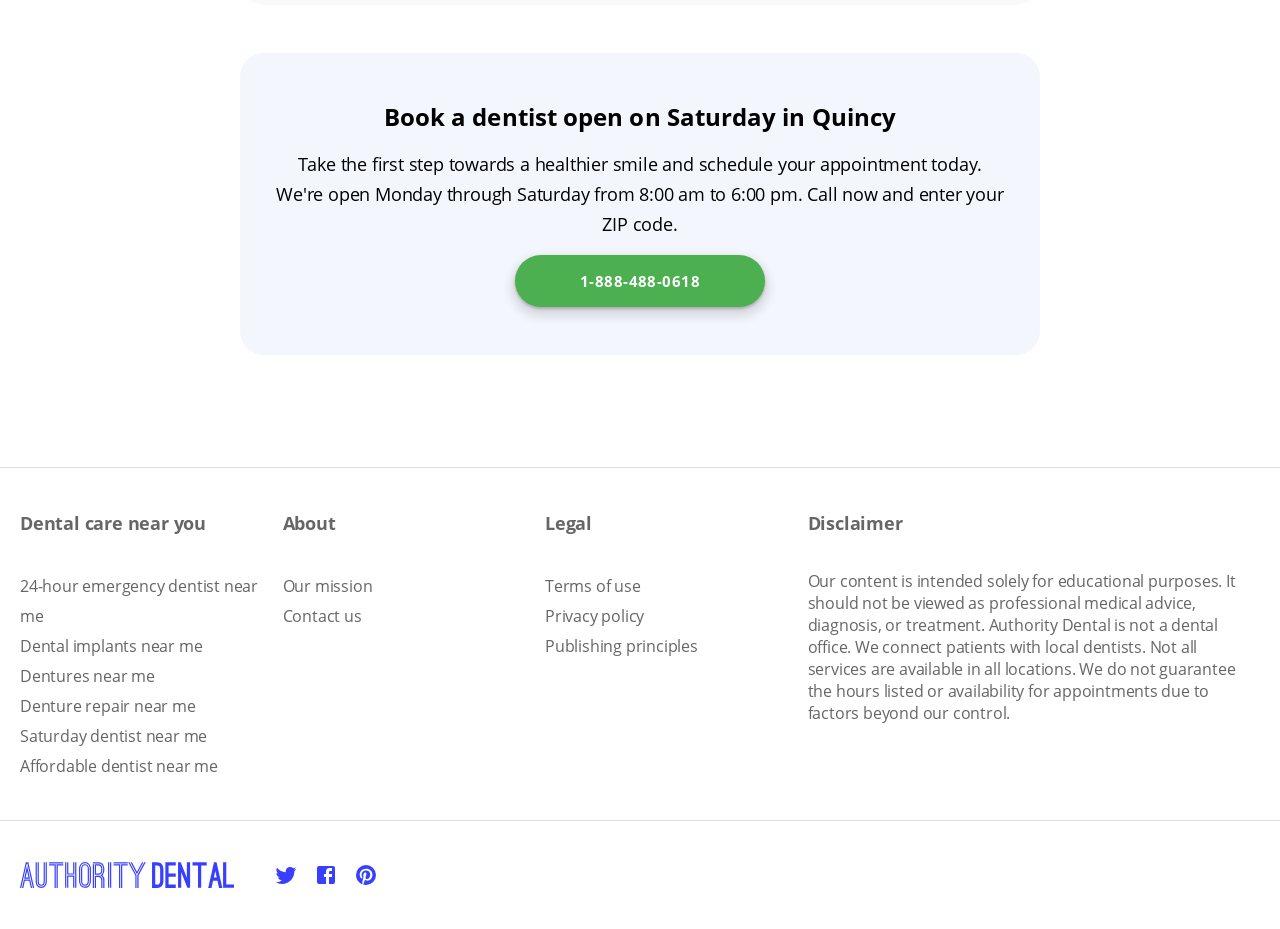Determine the bounding box coordinates of the section I need to click to execute the following instruction: "Learn about Authority Dental's mission". Provide the coordinates as four float numbers between 0 and 1, i.e., [left, top, right, bottom].

[0.221, 0.619, 0.291, 0.643]